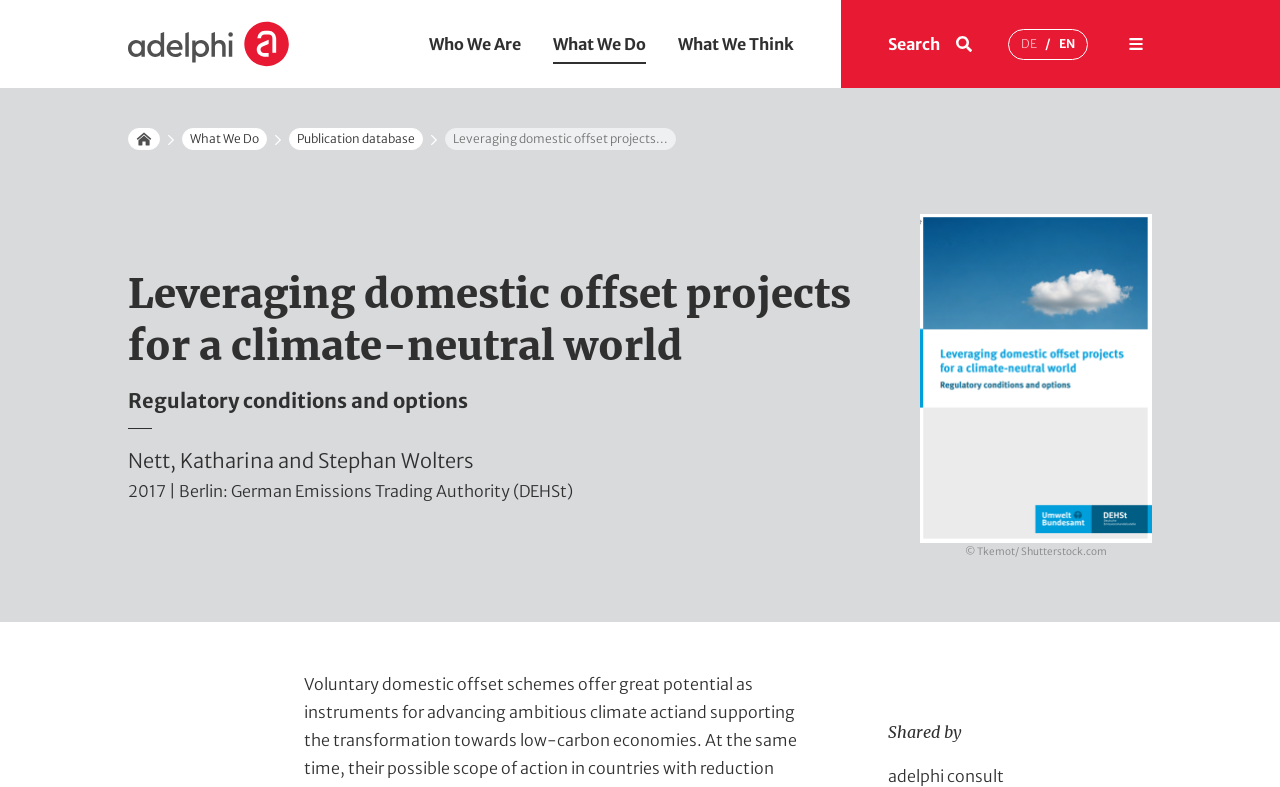Please identify the bounding box coordinates of the element I should click to complete this instruction: 'search for something'. The coordinates should be given as four float numbers between 0 and 1, like this: [left, top, right, bottom].

[0.694, 0.038, 0.762, 0.074]